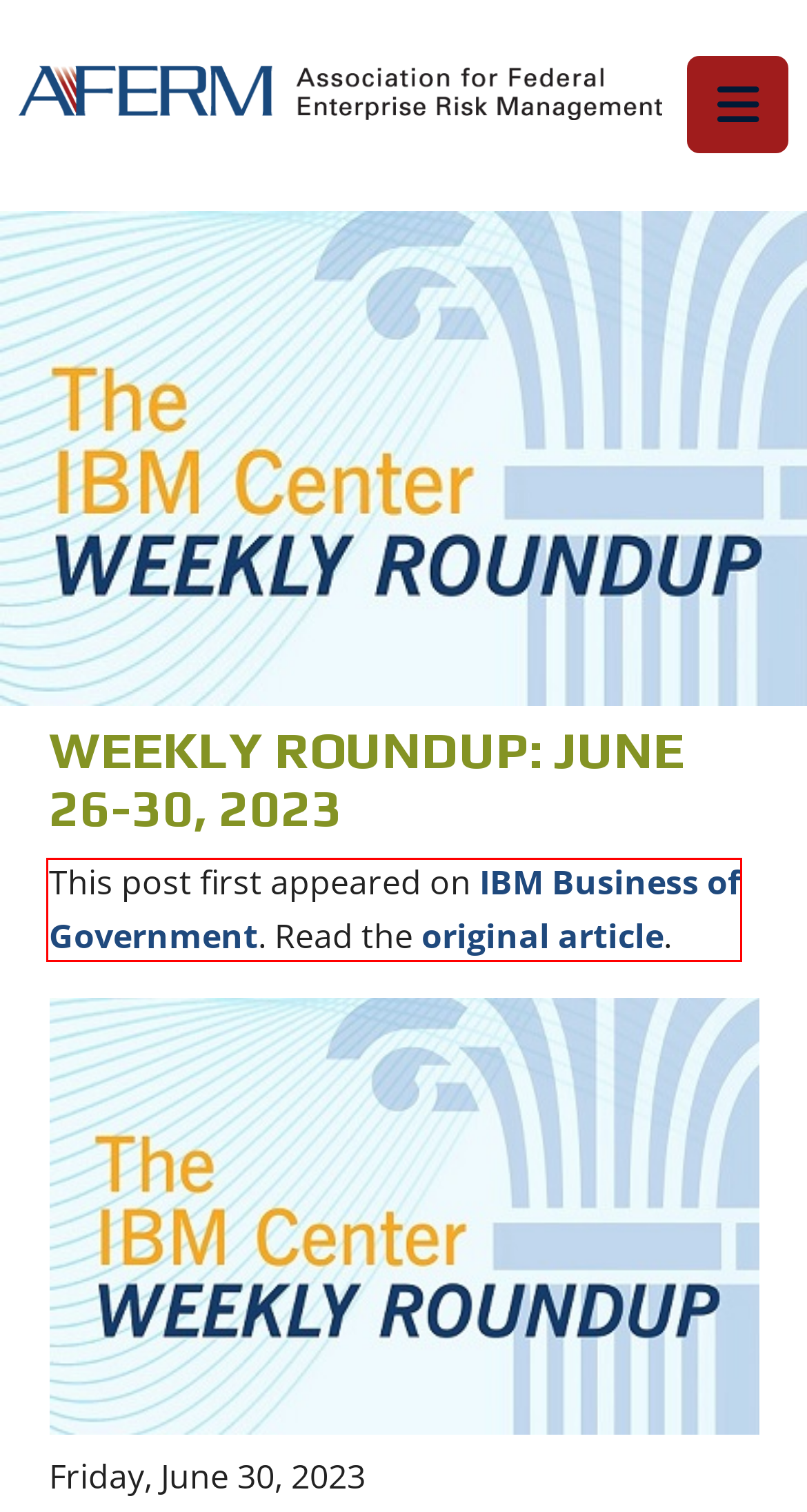You are presented with a screenshot of a webpage that includes a red bounding box around an element. Determine which webpage description best matches the page that results from clicking the element within the red bounding box. Here are the candidates:
A. Committees - AFERM - Association for Federal Enterprise Risk Management
B. Sponsors - AFERM - Association for Federal Enterprise Risk Management
C. VA Leaders Outline Technology Transformation Progress – MeriTalk
D. | IBM Center for The Business of Government
E. AFERM Risk Chats - AFERM - Association for Federal Enterprise Risk Management
F. Weekly Roundup: June 26-30, 2023 | IBM Center for The Business of Government
G. Volunteer - AFERM - Association for Federal Enterprise Risk Management
H. Board of Directors - AFERM - Association for Federal Enterprise Risk Management

D